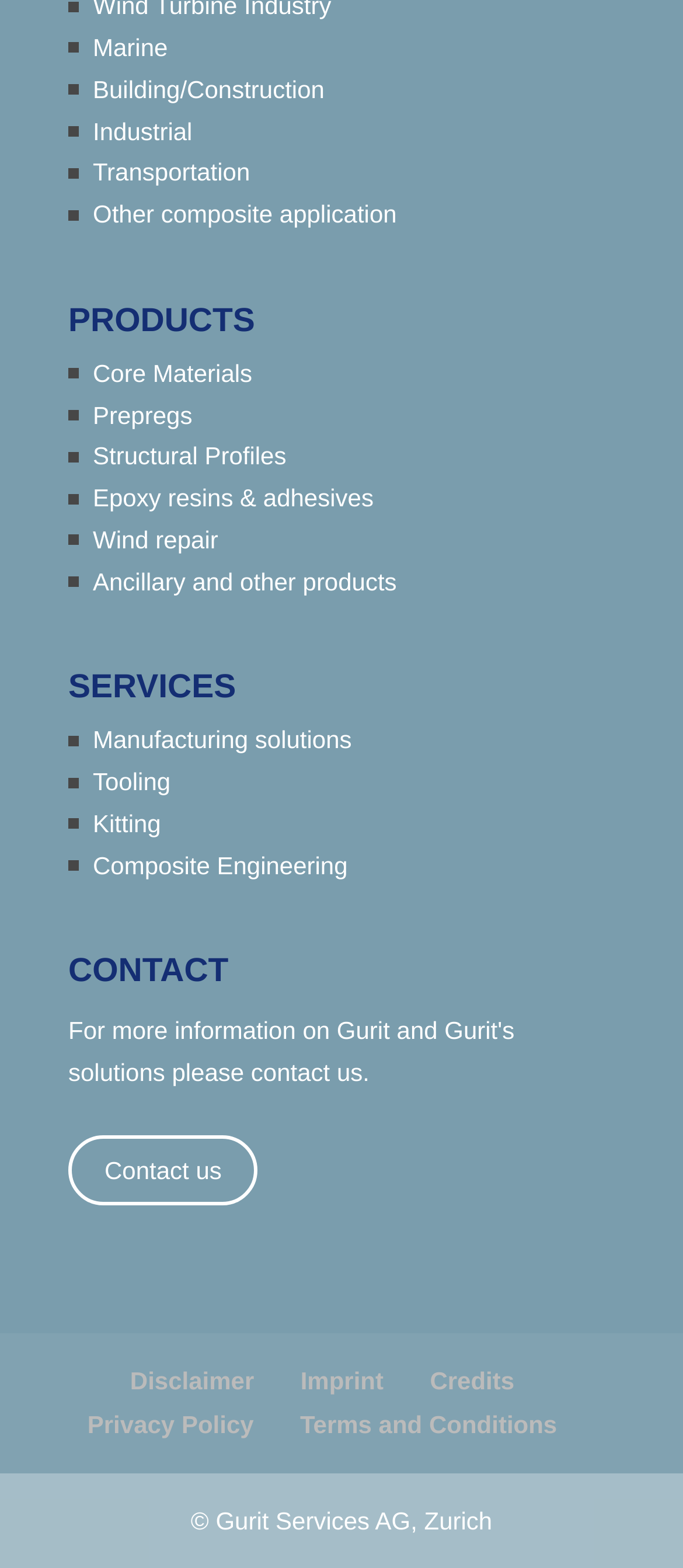Please identify the bounding box coordinates of the area that needs to be clicked to fulfill the following instruction: "View Core Materials."

[0.136, 0.229, 0.369, 0.247]